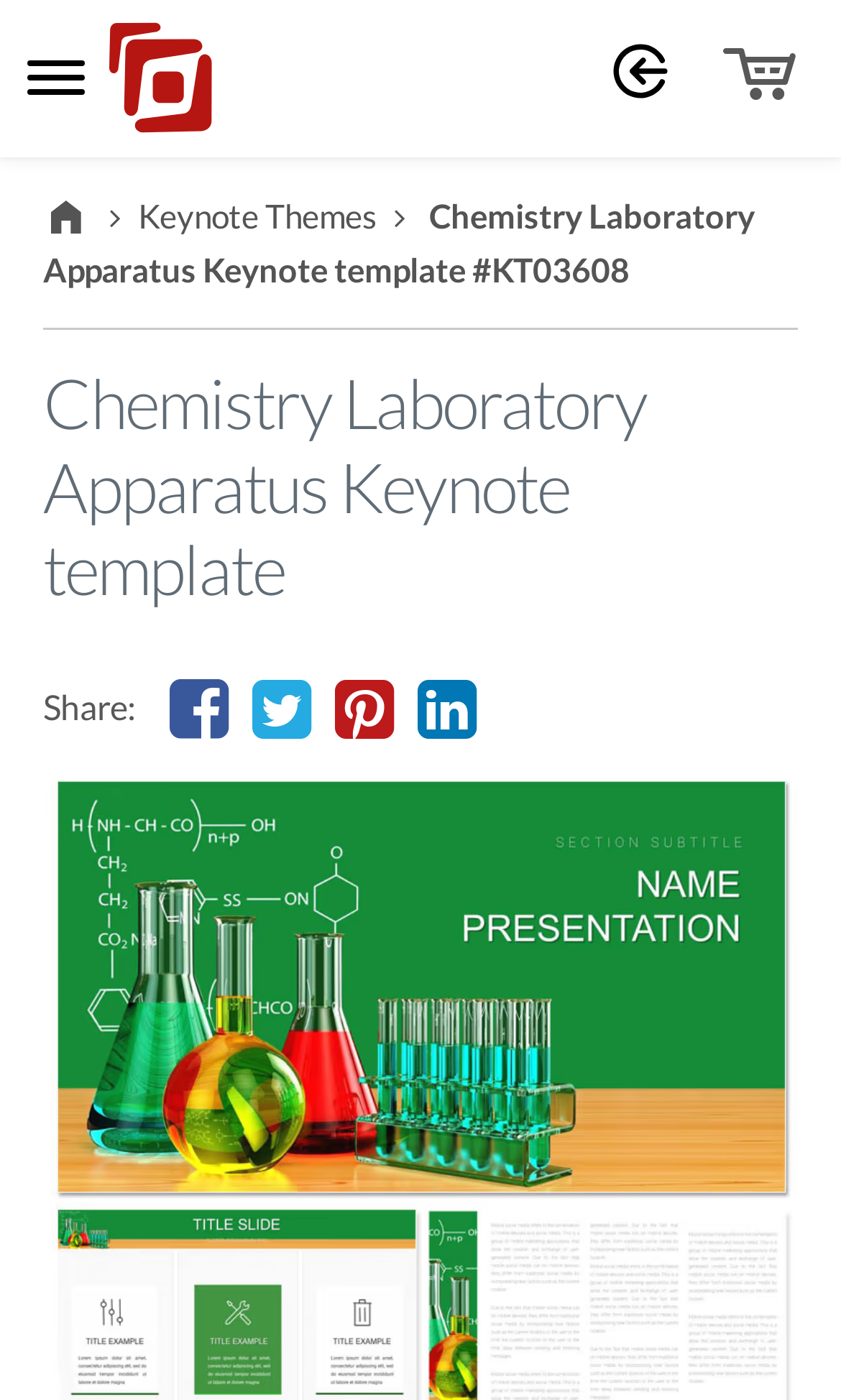What is the purpose of the '↑' button? Look at the image and give a one-word or short phrase answer.

Scroll up